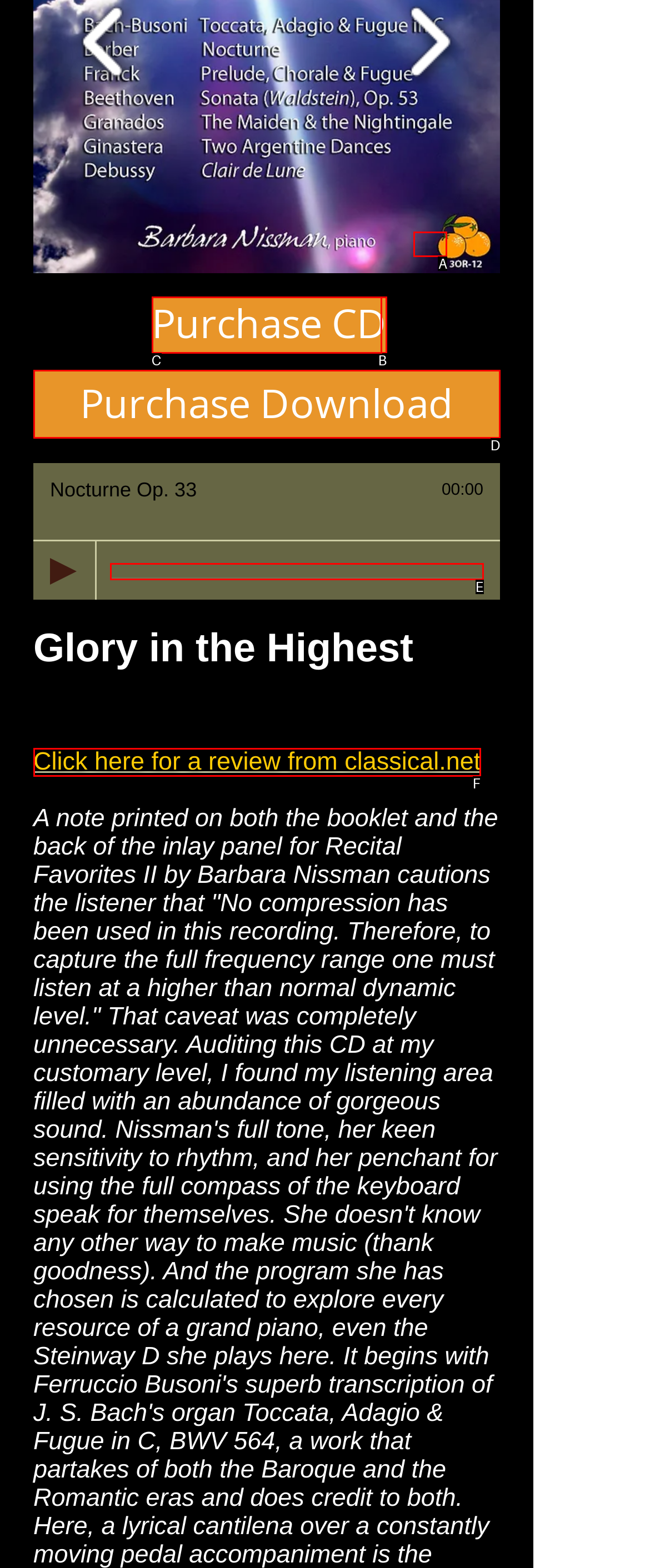Which UI element matches this description: parent_node: 1/2 aria-label="play"?
Reply with the letter of the correct option directly.

A